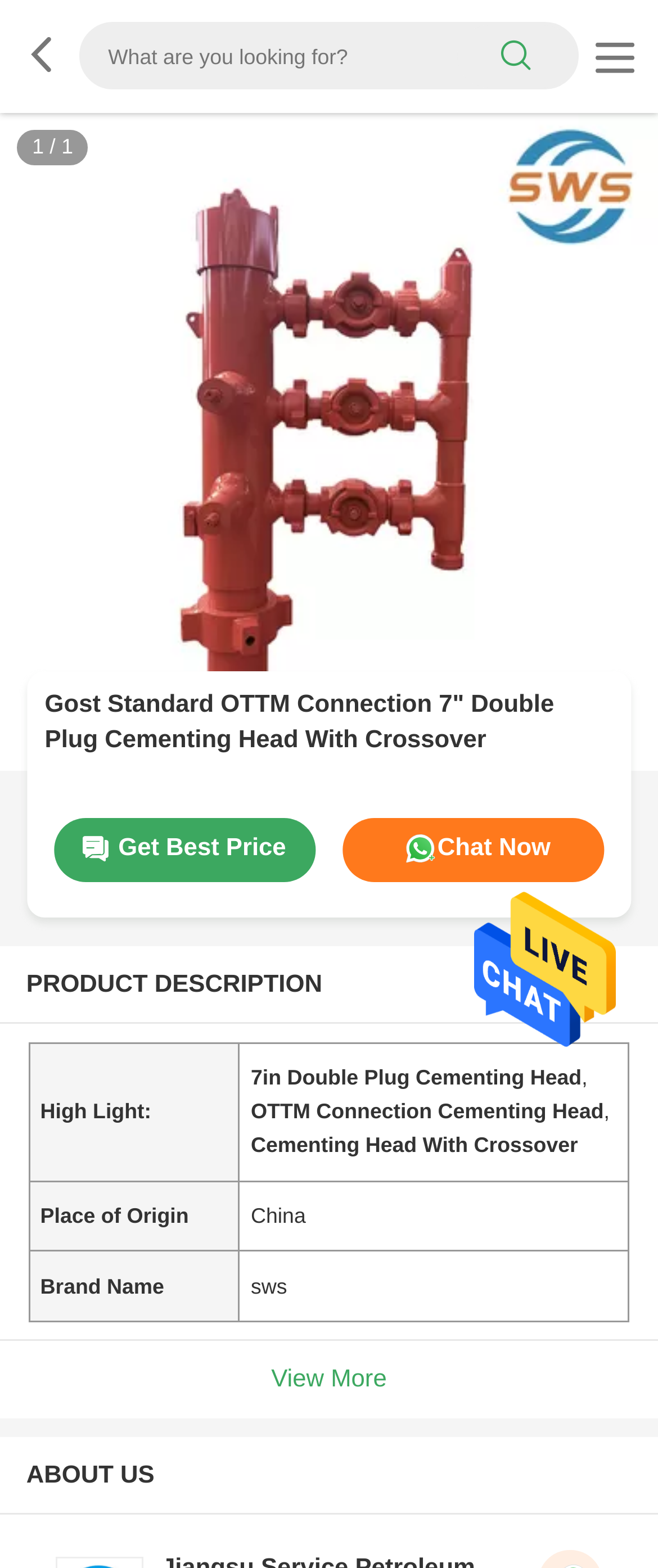What is the title or heading displayed on the webpage?

Gost Standard OTTM Connection 7" Double Plug Cementing Head With Crossover